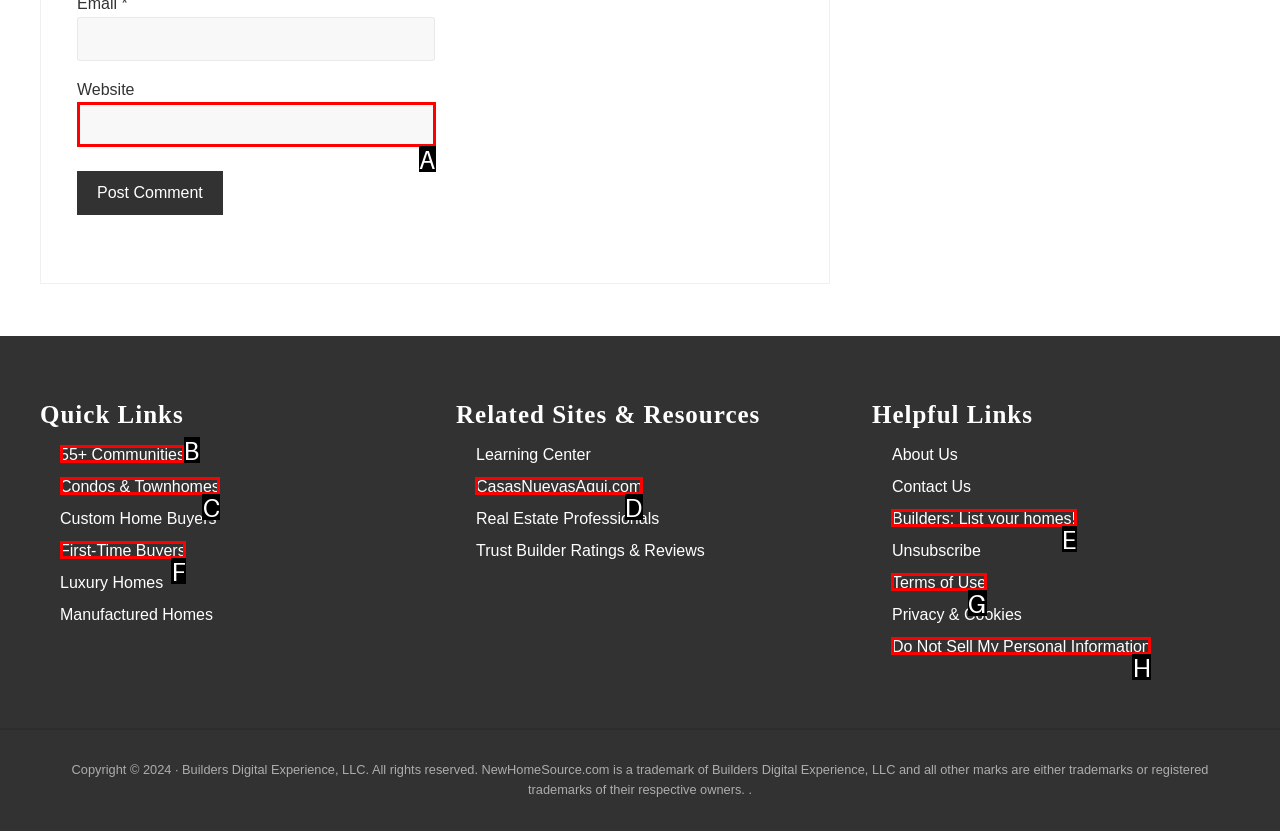Find the appropriate UI element to complete the task: Visit 55+ Communities. Indicate your choice by providing the letter of the element.

B